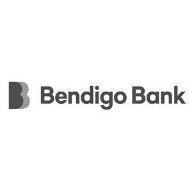What is the bank's commitment highlighted by the logo?
Refer to the screenshot and answer in one word or phrase.

Supporting communities